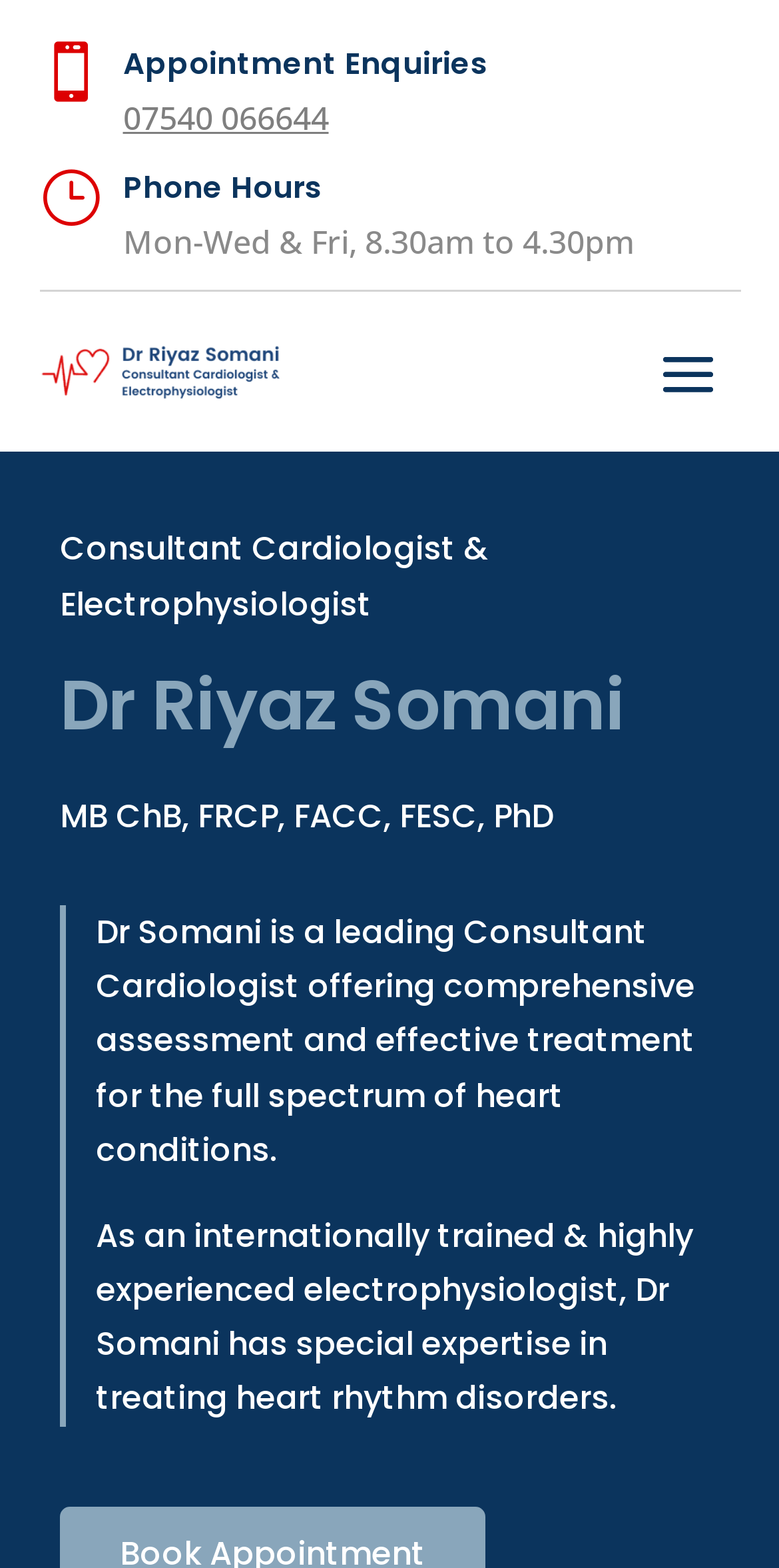Use a single word or phrase to answer this question: 
What are Dr. Somani's qualifications?

MB ChB, FRCP, FACC, FESC, PhD